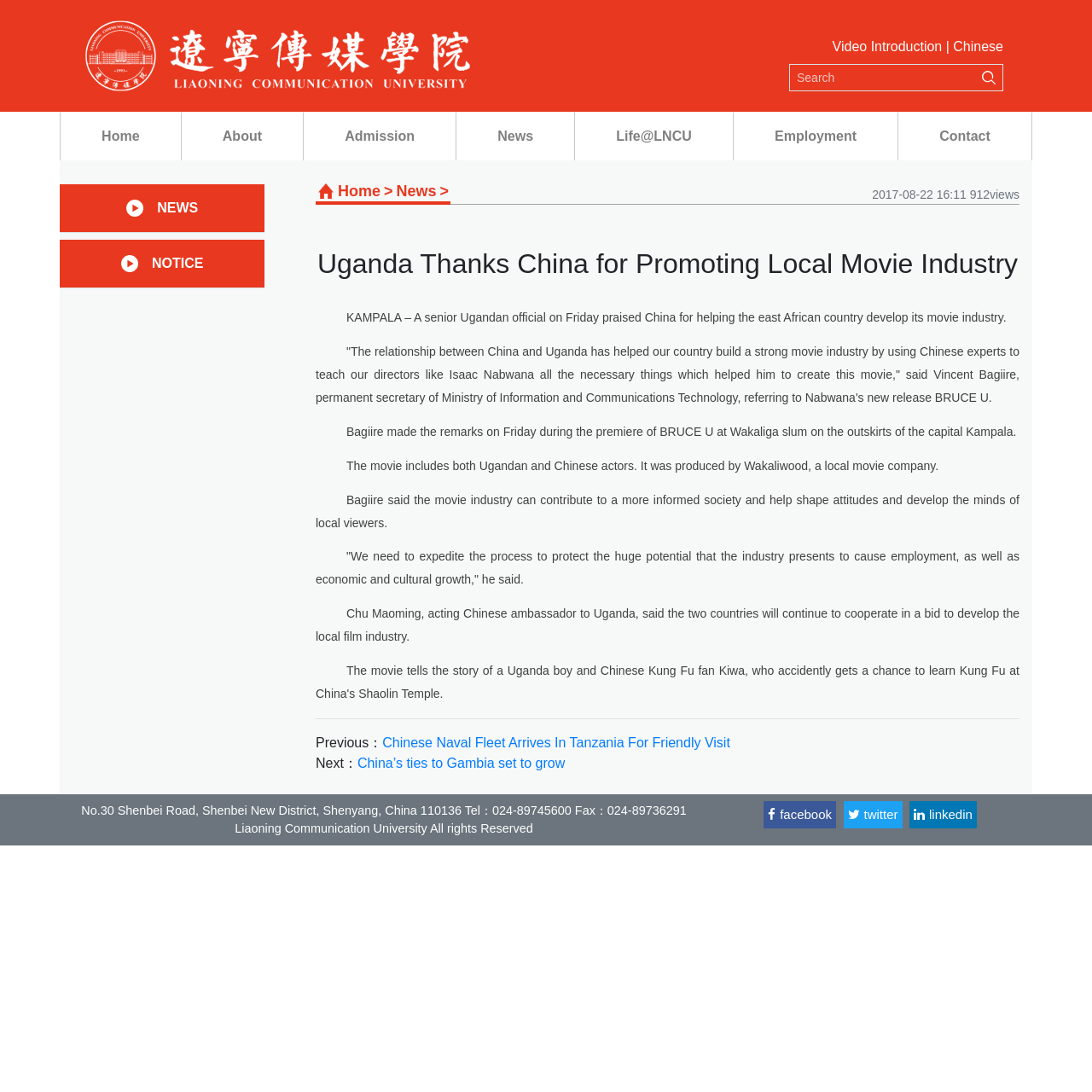Locate the bounding box of the UI element based on this description: "Video Introduction". Provide four float numbers between 0 and 1 as [left, top, right, bottom].

[0.762, 0.036, 0.863, 0.049]